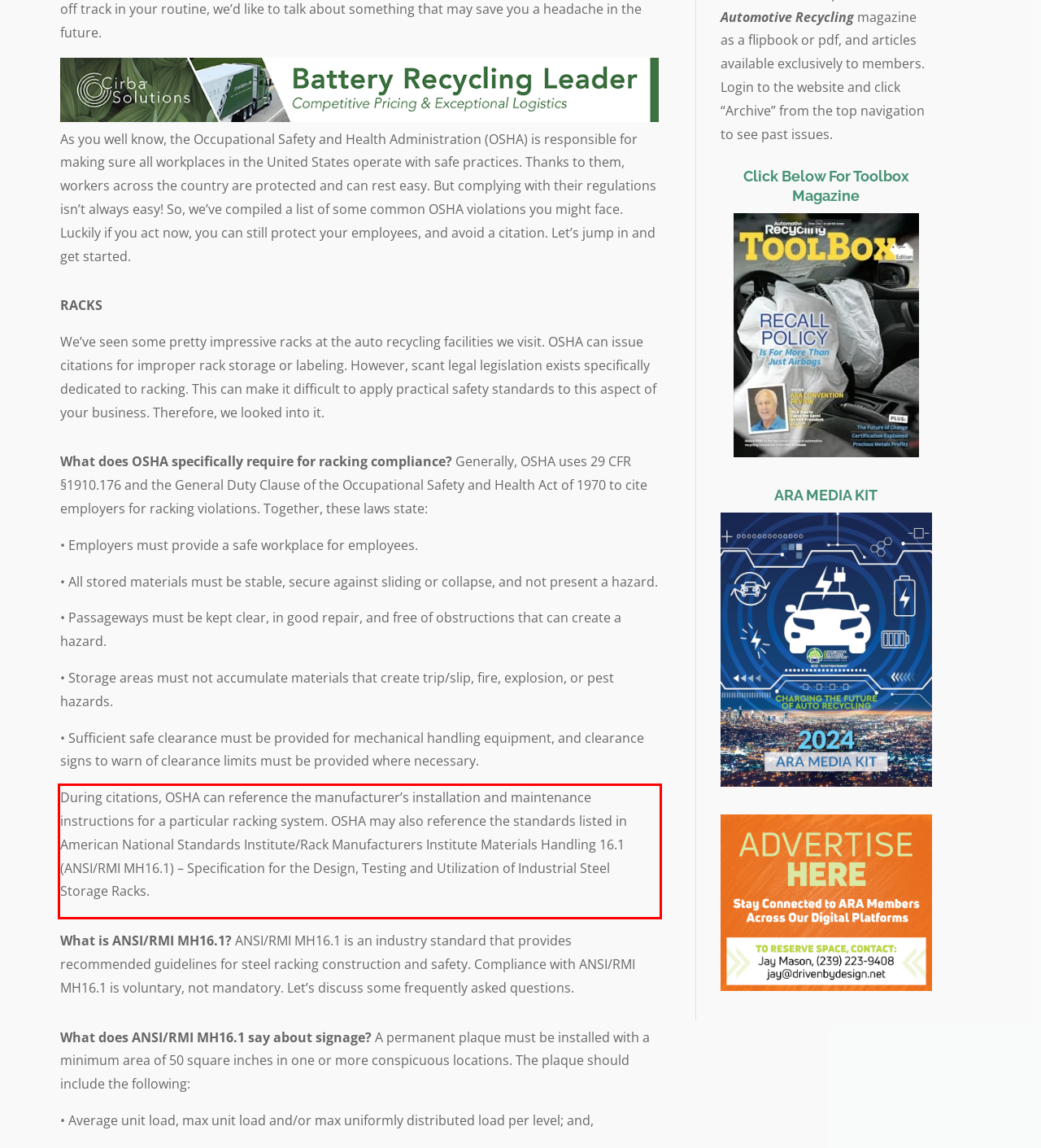Please analyze the screenshot of a webpage and extract the text content within the red bounding box using OCR.

During citations, OSHA can reference the manufacturer’s installation and maintenance instructions for a particular racking system. OSHA may also reference the standards listed in American National Standards Institute/Rack Manufacturers Institute Materials Handling 16.1 (ANSI/RMI MH16.1) – Specification for the Design, Testing and Utilization of Industrial Steel Storage Racks.